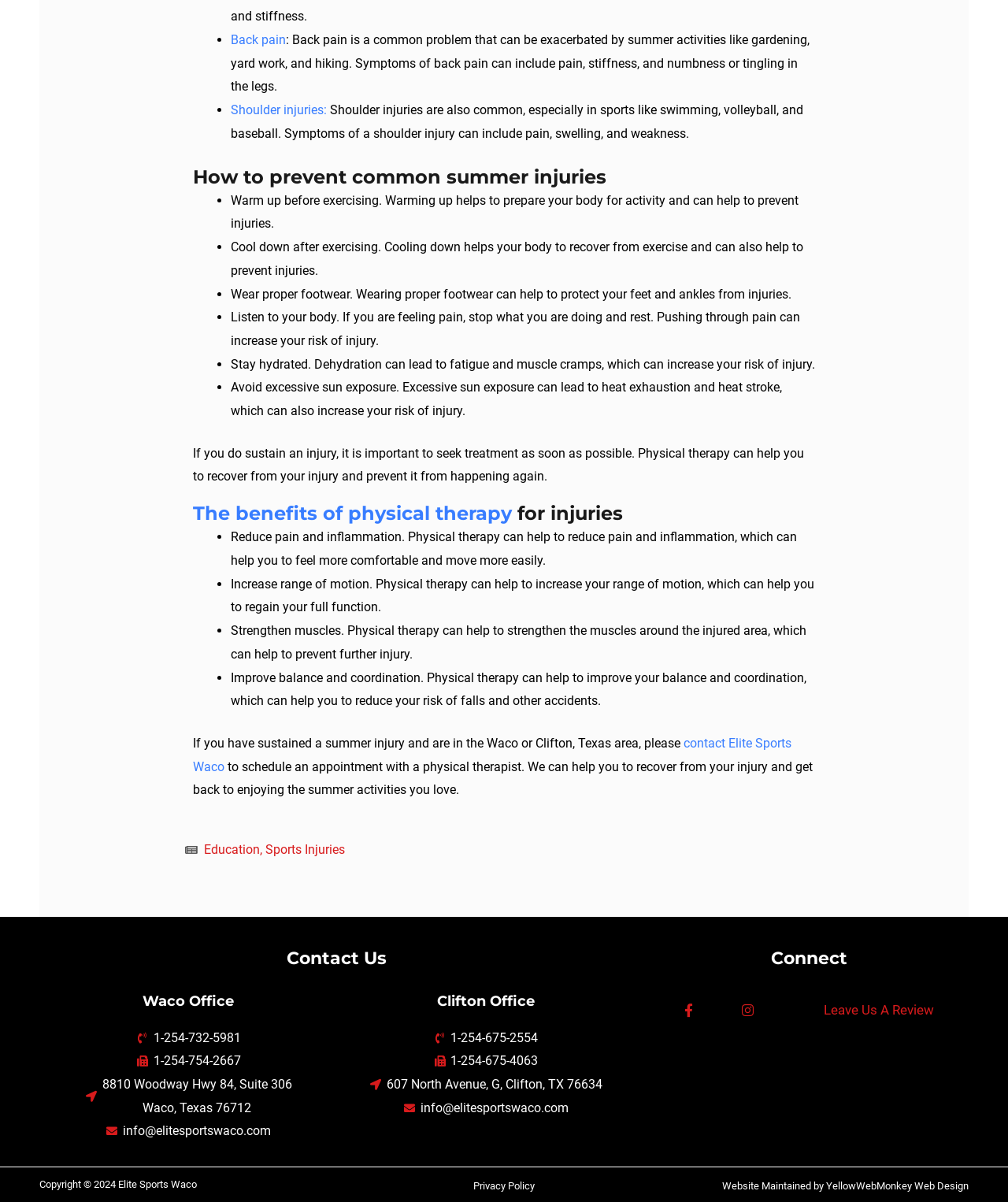Please give a succinct answer using a single word or phrase:
How can one schedule an appointment with a physical therapist?

Contact Elite Sports Waco